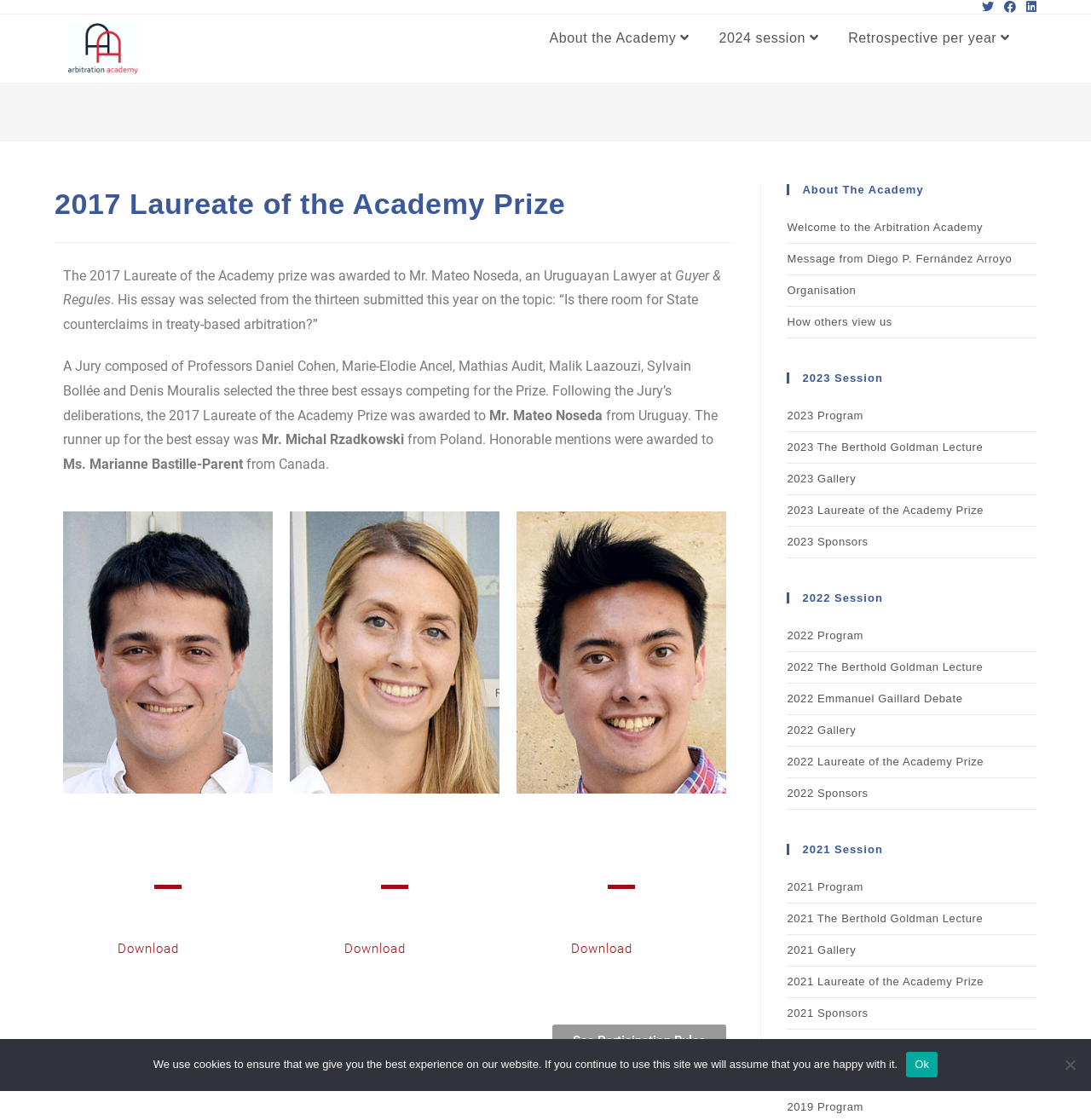Please find the bounding box coordinates of the element that needs to be clicked to perform the following instruction: "Click on Login / Sign Up". The bounding box coordinates should be four float numbers between 0 and 1, represented as [left, top, right, bottom].

None